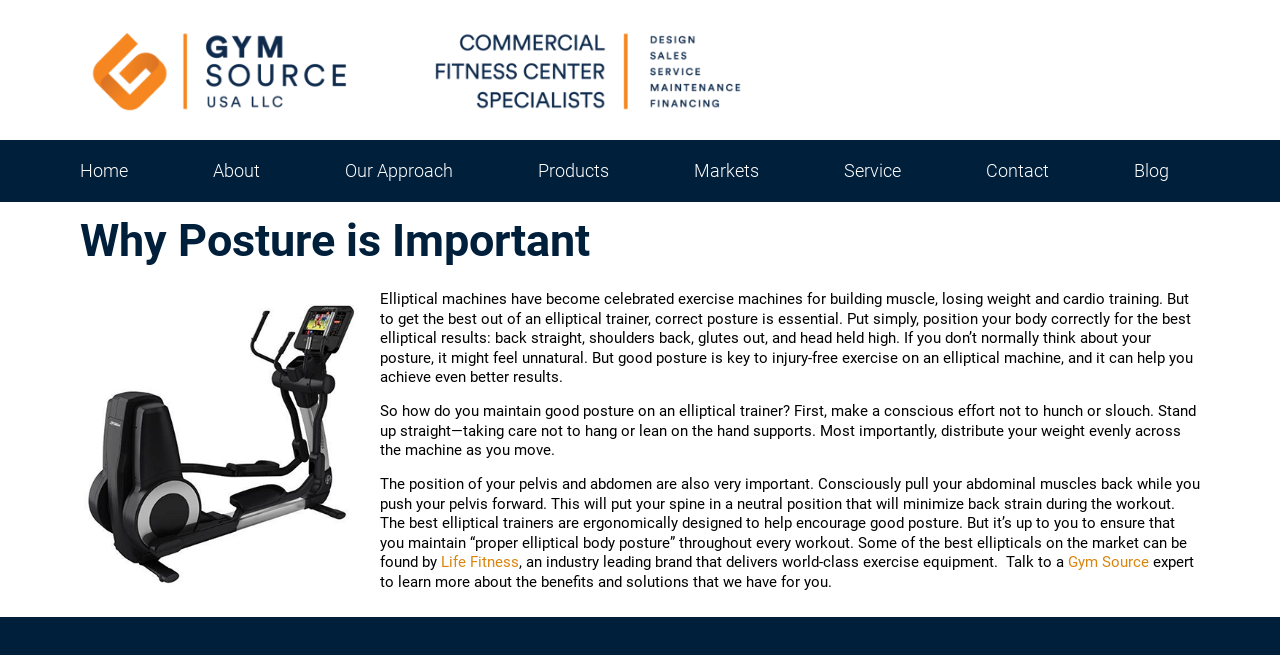Find the bounding box of the UI element described as: "Gym Source". The bounding box coordinates should be given as four float values between 0 and 1, i.e., [left, top, right, bottom].

[0.834, 0.844, 0.898, 0.872]